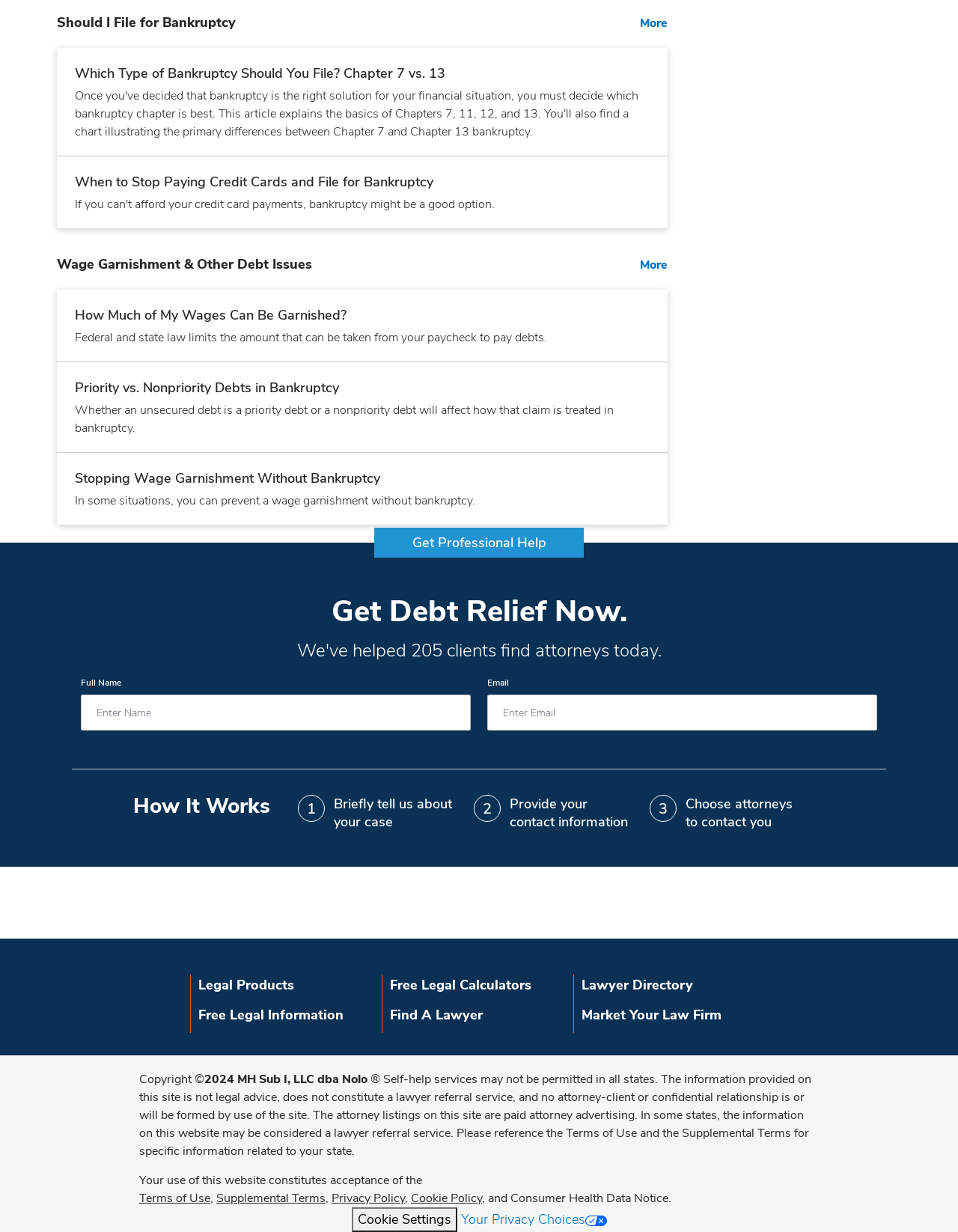Using the format (top-left x, top-left y, bottom-right x, bottom-right y), provide the bounding box coordinates for the described UI element. All values should be floating point numbers between 0 and 1: parent_node: Email name="email" placeholder="Enter Email"

[0.508, 0.564, 0.916, 0.593]